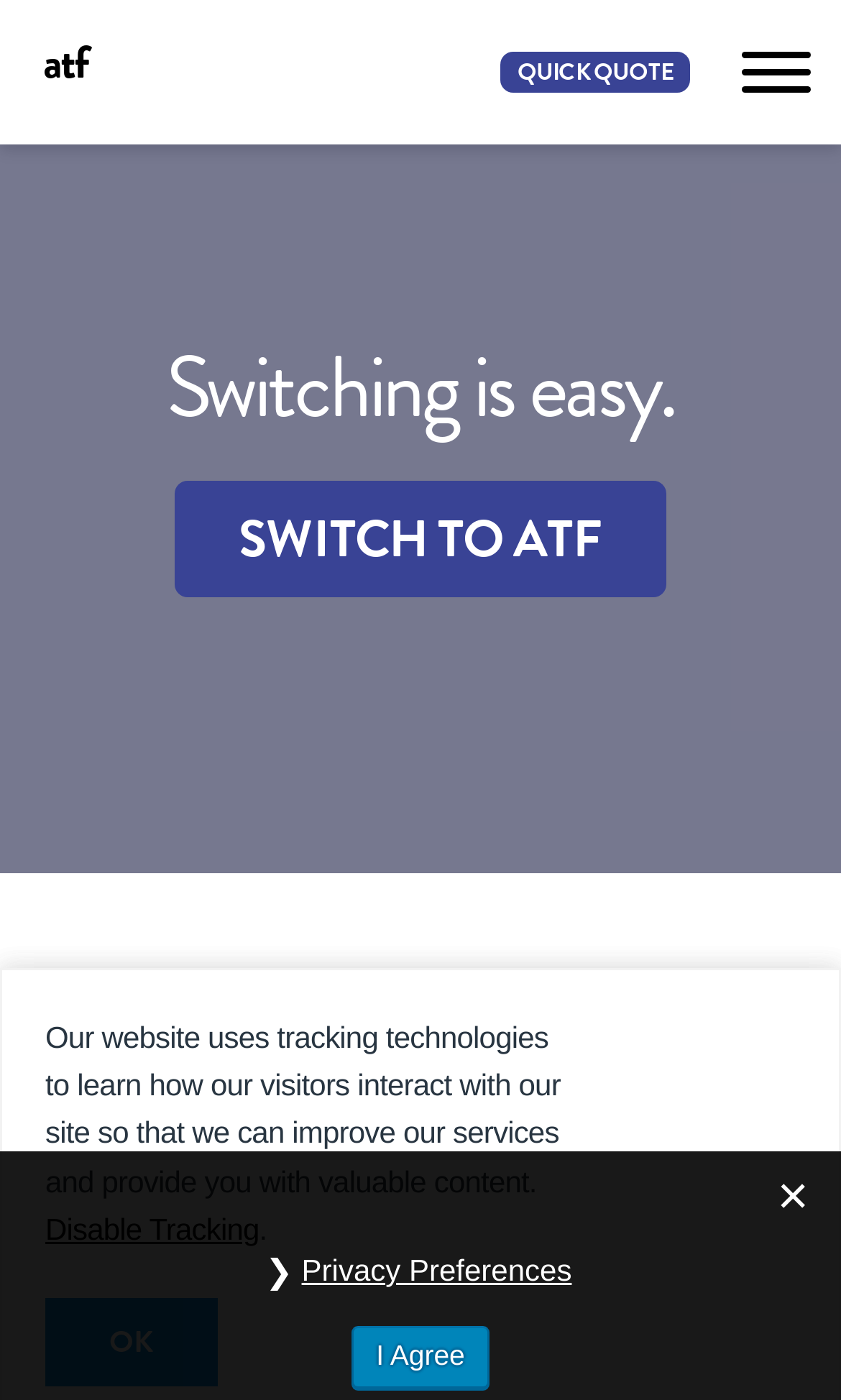Use a single word or phrase to respond to the question:
What is the 'QUICK QUOTE' link for?

To get a quick quote